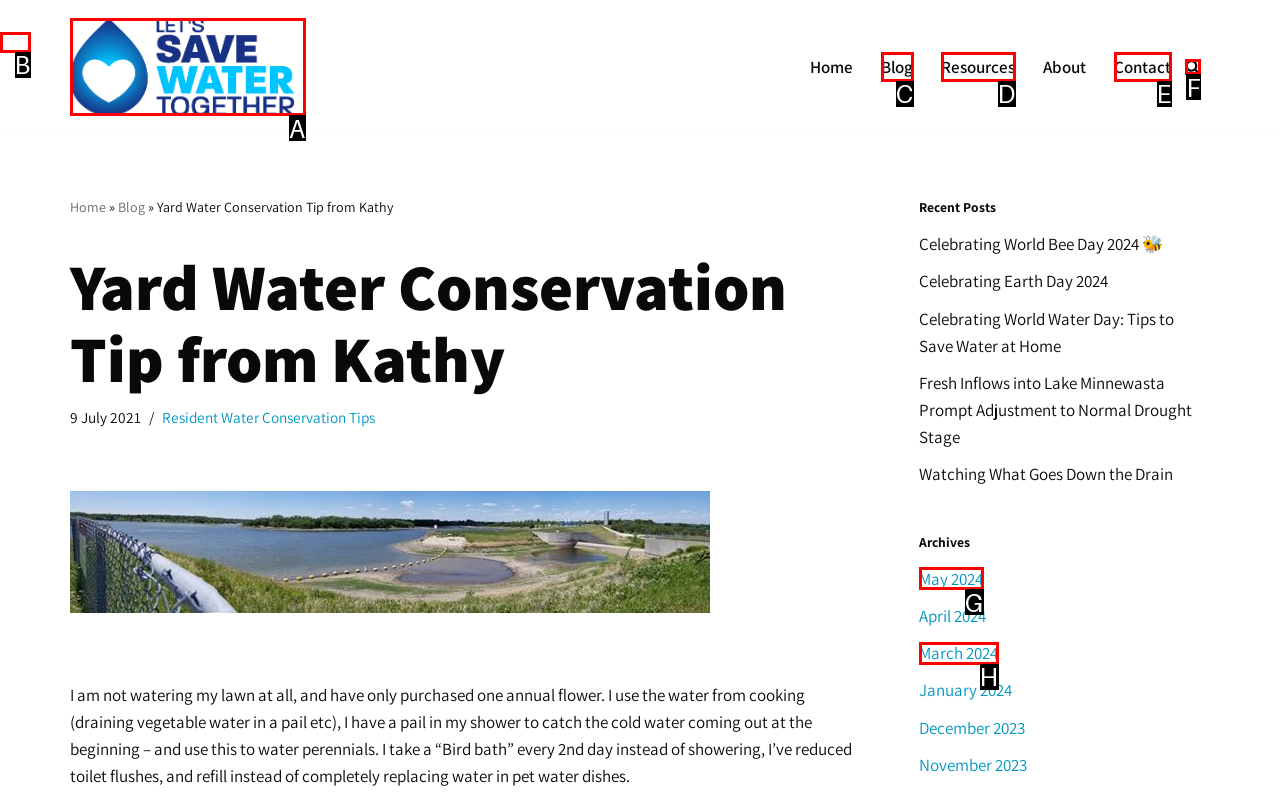Determine which HTML element to click for this task: Search Provide the letter of the selected choice.

F